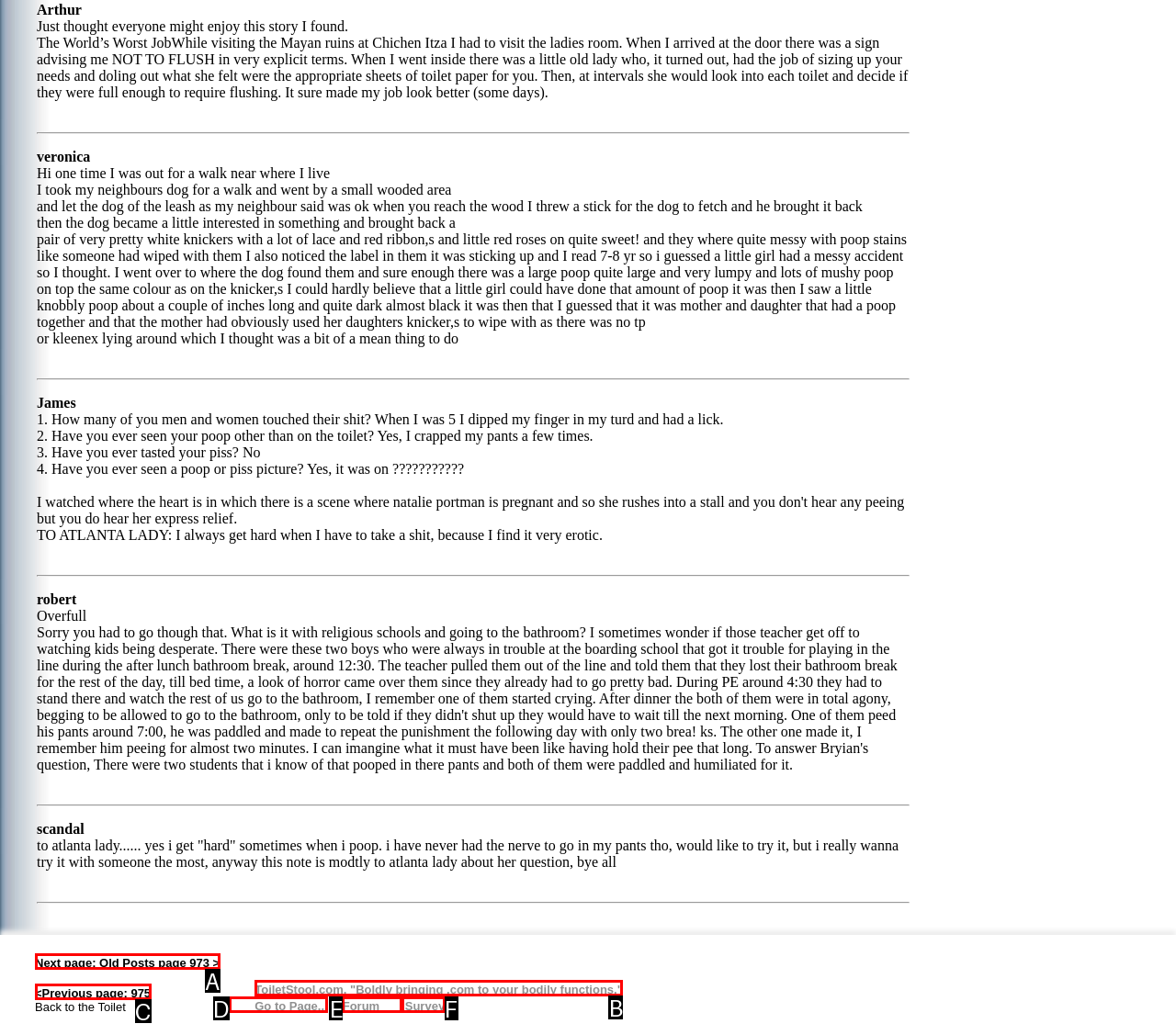Given the description: Go to Page...
Identify the letter of the matching UI element from the options.

D